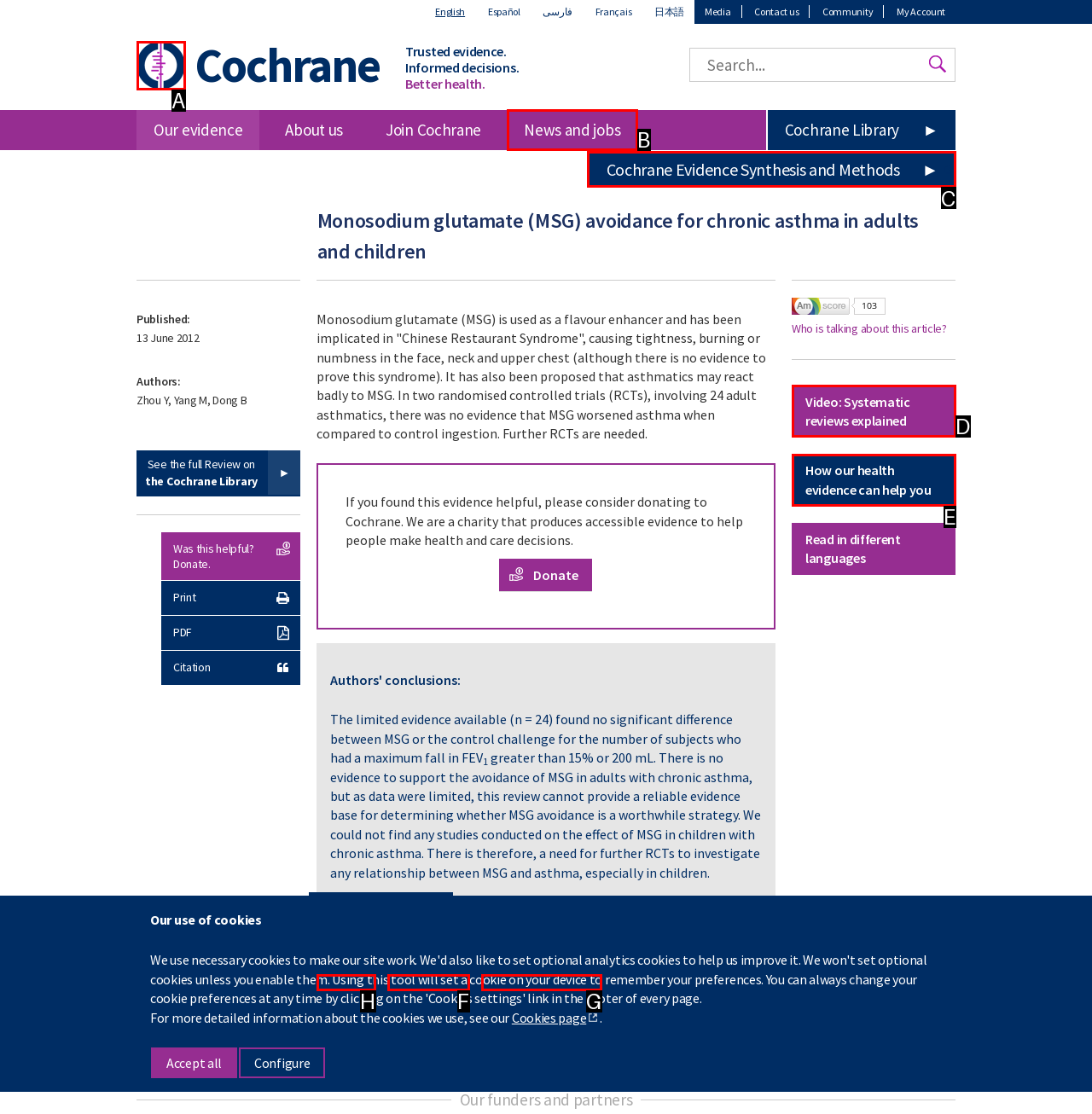Identify the correct choice to execute this task: Learn about asthma in children
Respond with the letter corresponding to the right option from the available choices.

H